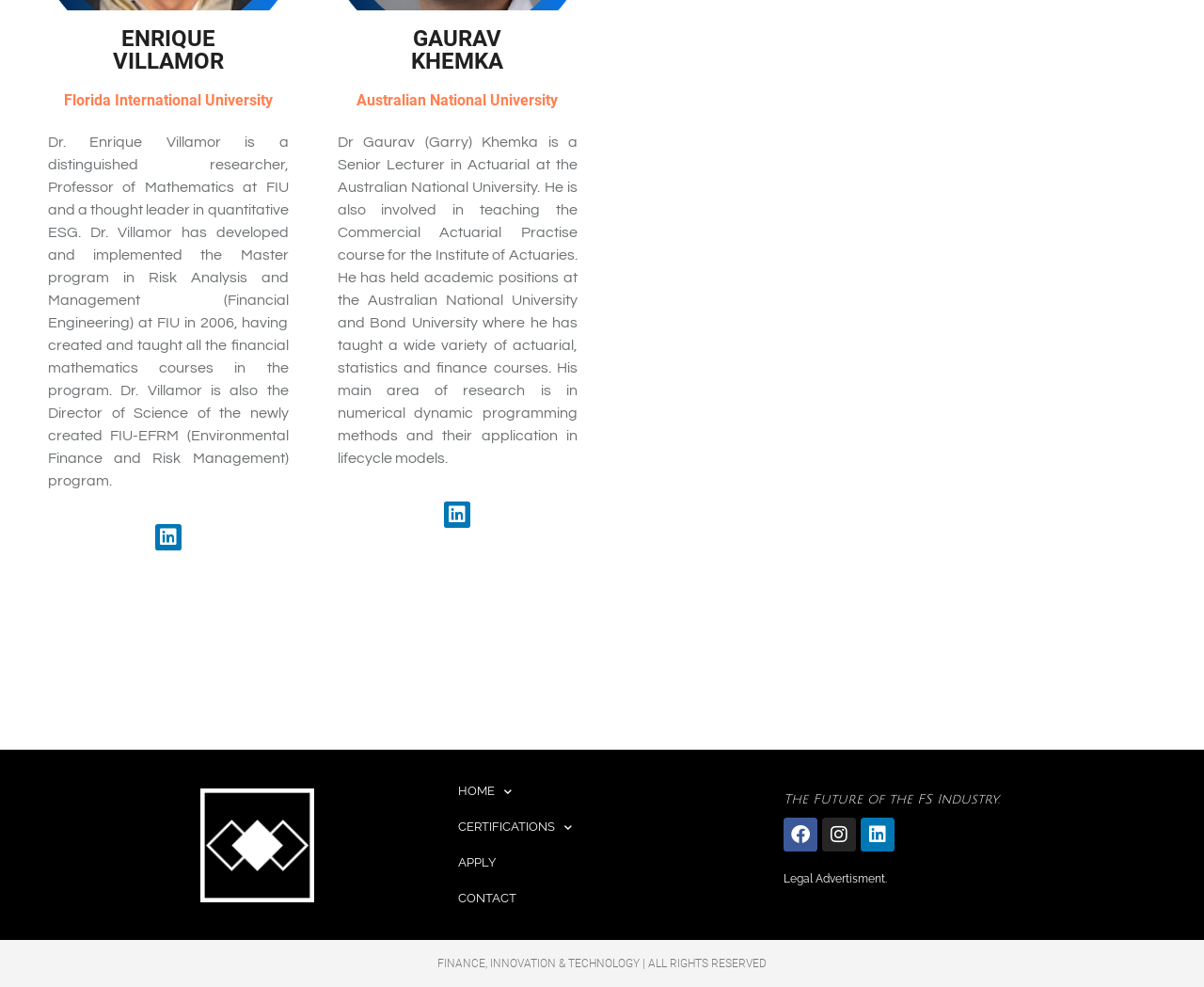Based on the provided description, "HOME", find the bounding box of the corresponding UI element in the screenshot.

[0.365, 0.784, 0.635, 0.82]